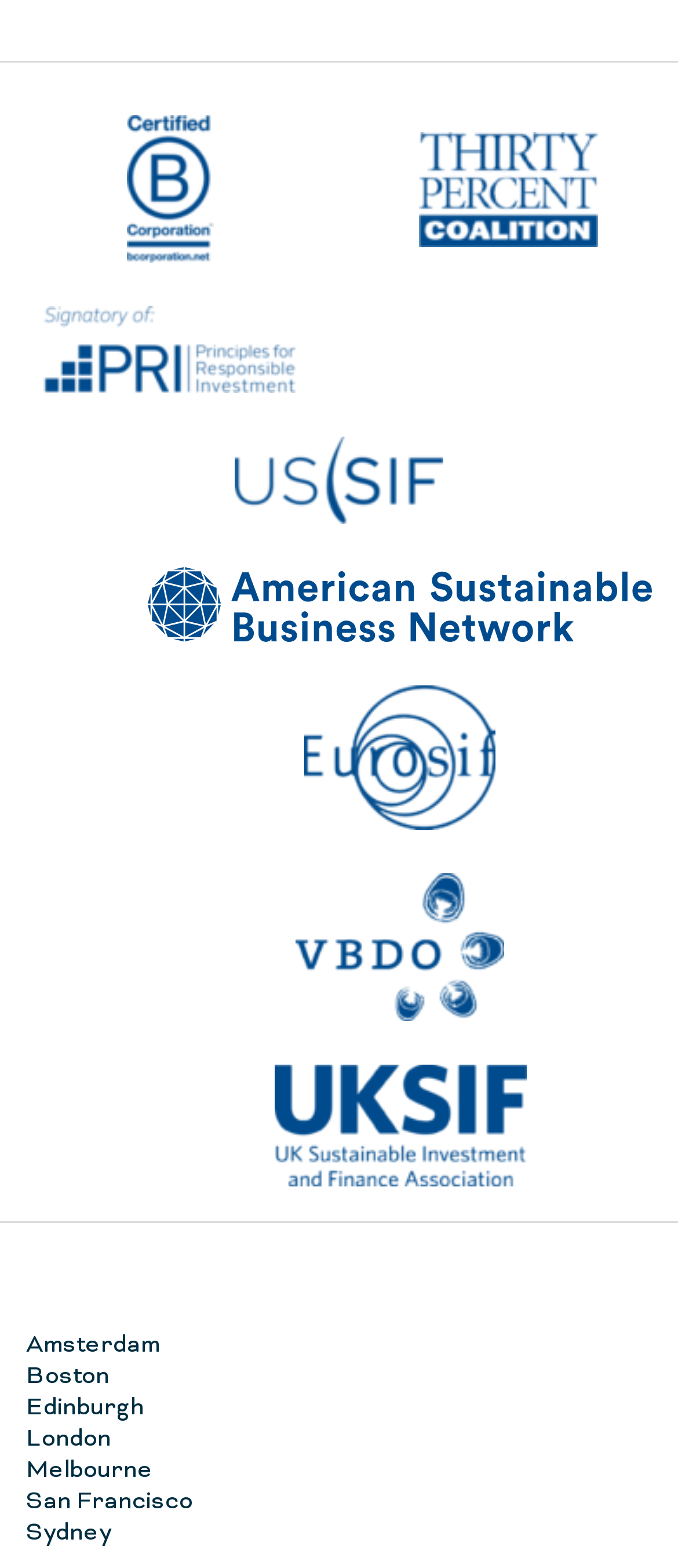Locate the bounding box coordinates of the UI element described by: "Anthea Parashchak". The bounding box coordinates should consist of four float numbers between 0 and 1, i.e., [left, top, right, bottom].

None